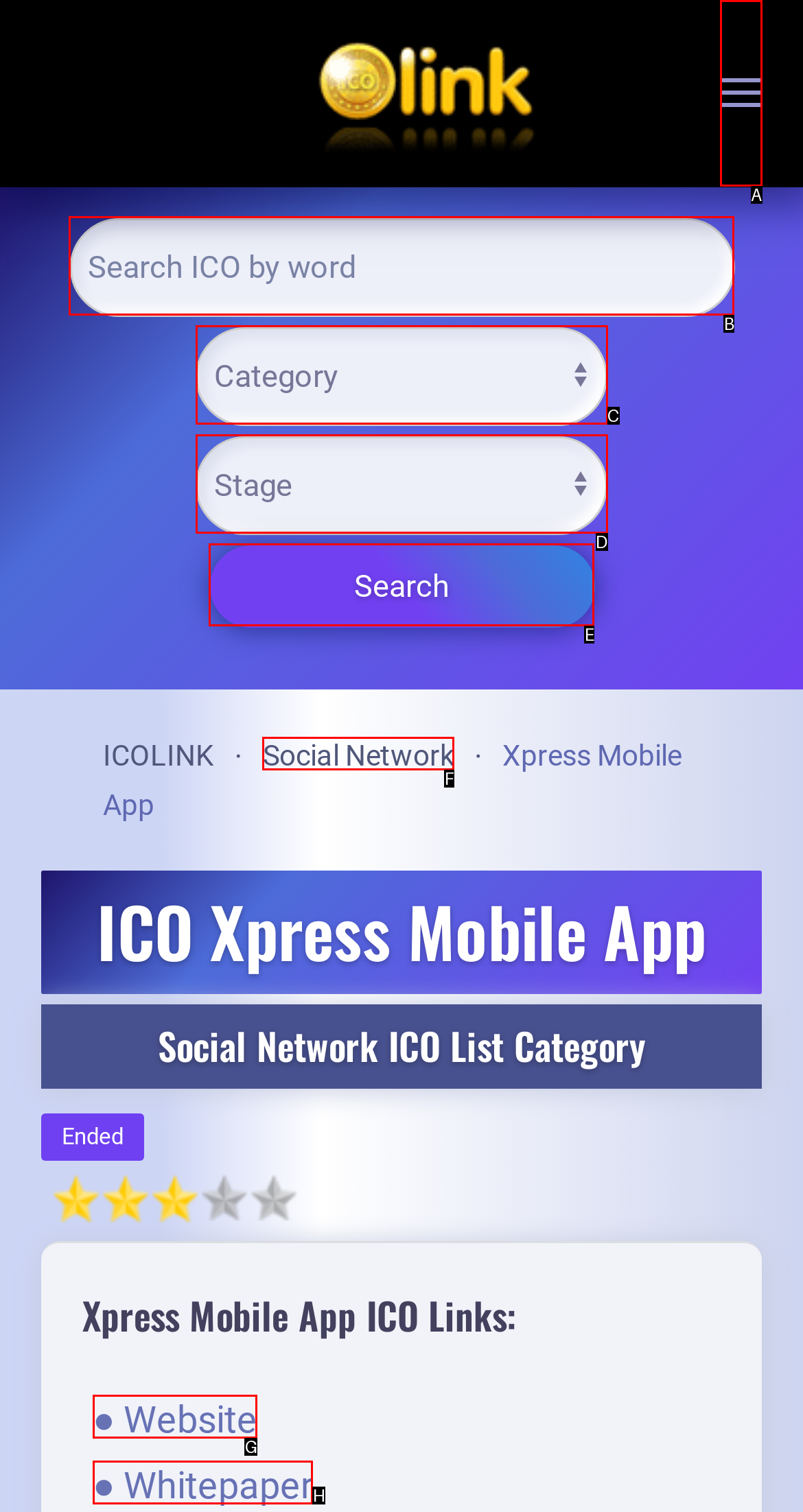Please indicate which HTML element should be clicked to fulfill the following task: Open menu. Provide the letter of the selected option.

A